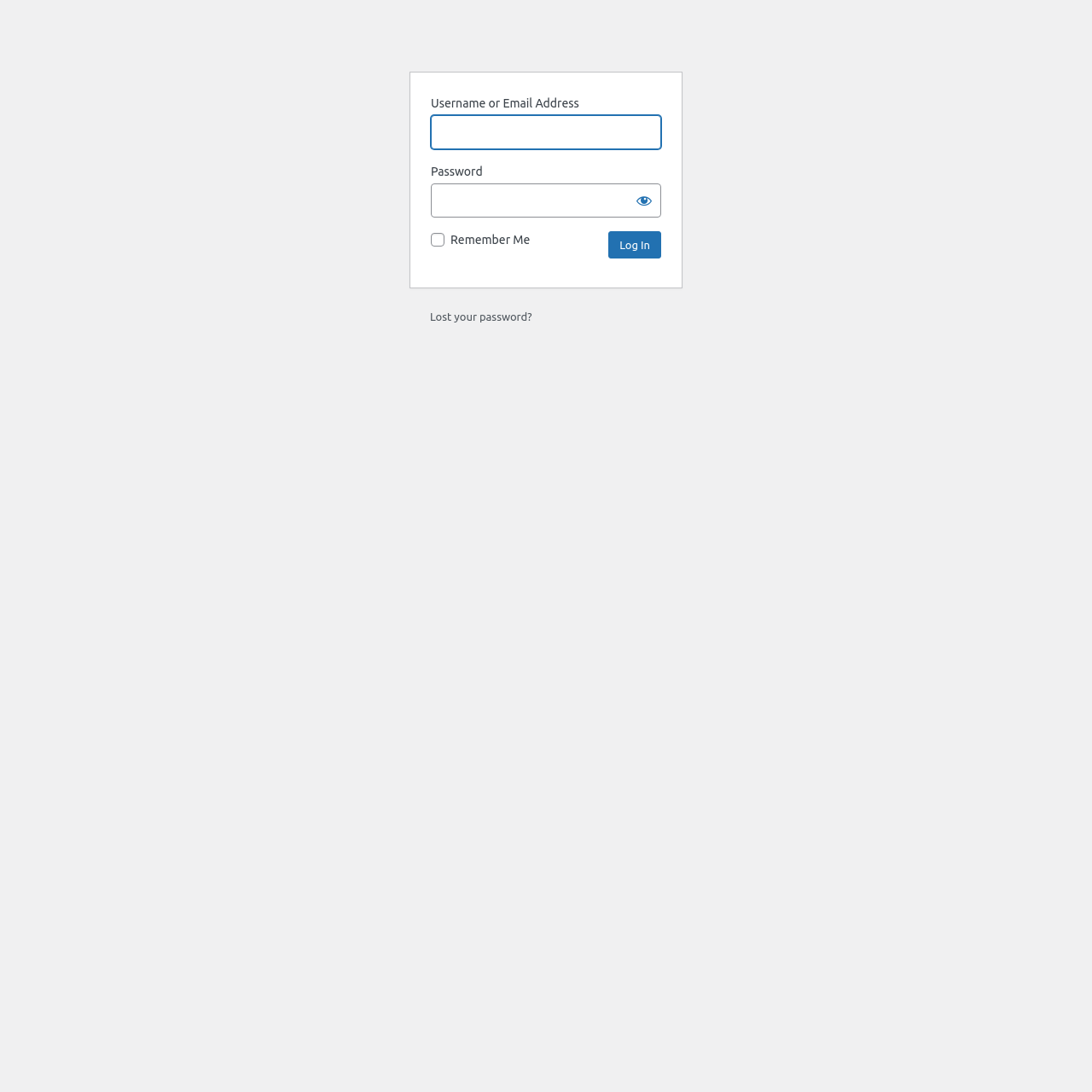What is the first input field for?
Answer the question with a single word or phrase derived from the image.

Username or Email Address